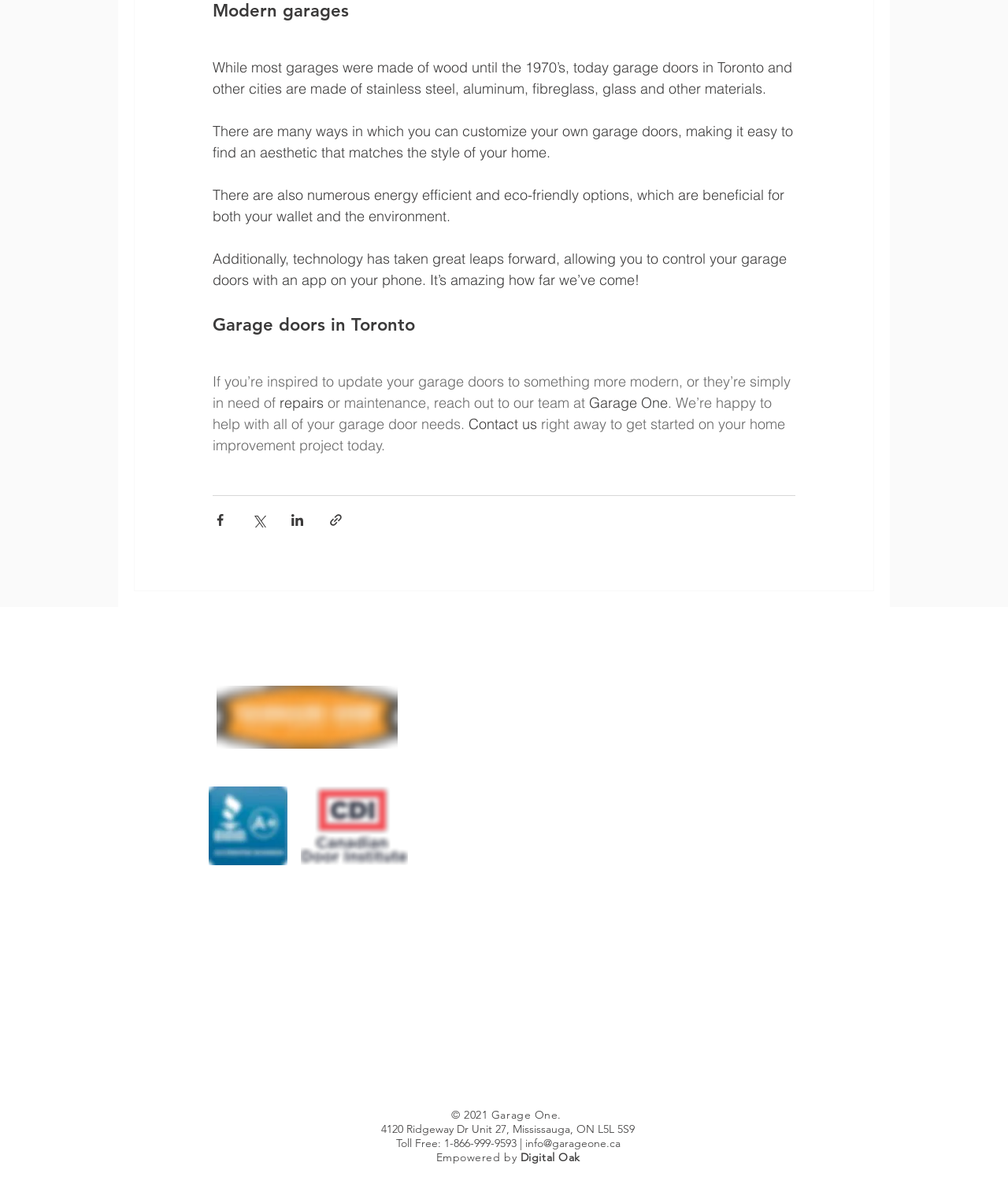Locate the bounding box of the UI element described by: "1-866-999-9593 |" in the given webpage screenshot.

[0.44, 0.947, 0.521, 0.959]